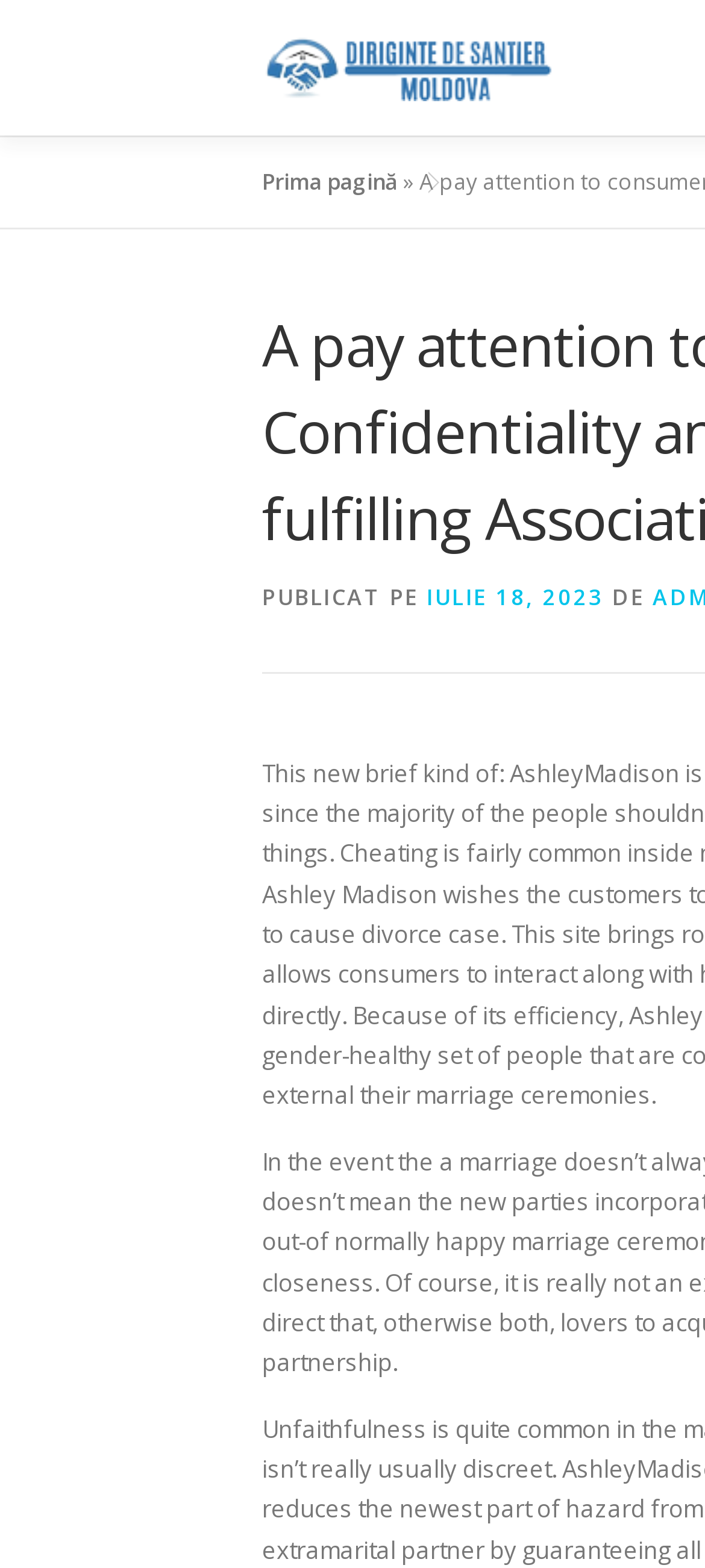Predict the bounding box of the UI element that fits this description: "Prima pagină".

[0.372, 0.106, 0.564, 0.126]